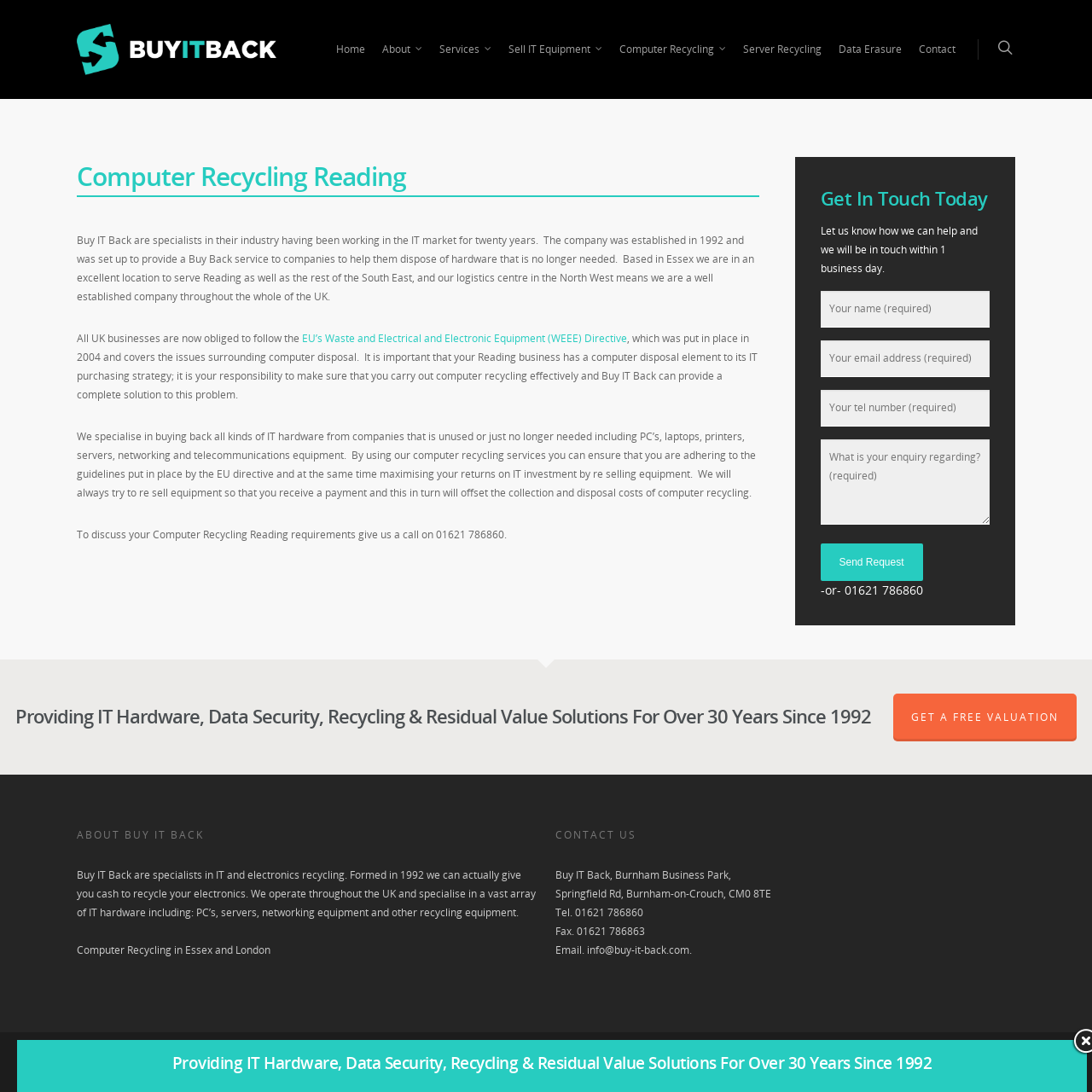What is the company's name?
Using the image, provide a detailed and thorough answer to the question.

The company's name is mentioned in the top-left corner of the webpage, and it is also mentioned in the 'About Buy IT Back' section.